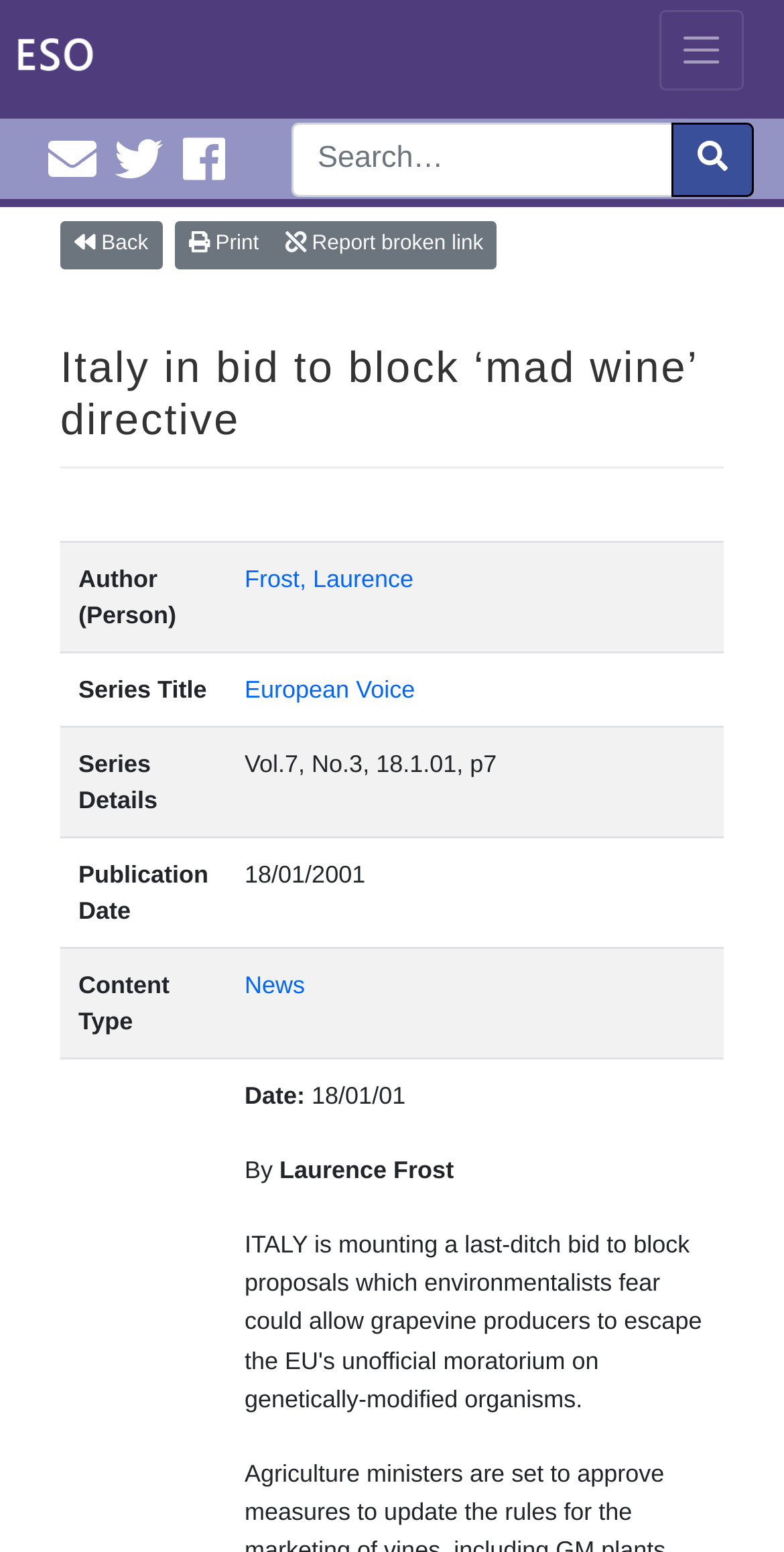What is the function of the button at the top right corner?
Look at the image and provide a short answer using one word or a phrase.

Toggle navigation